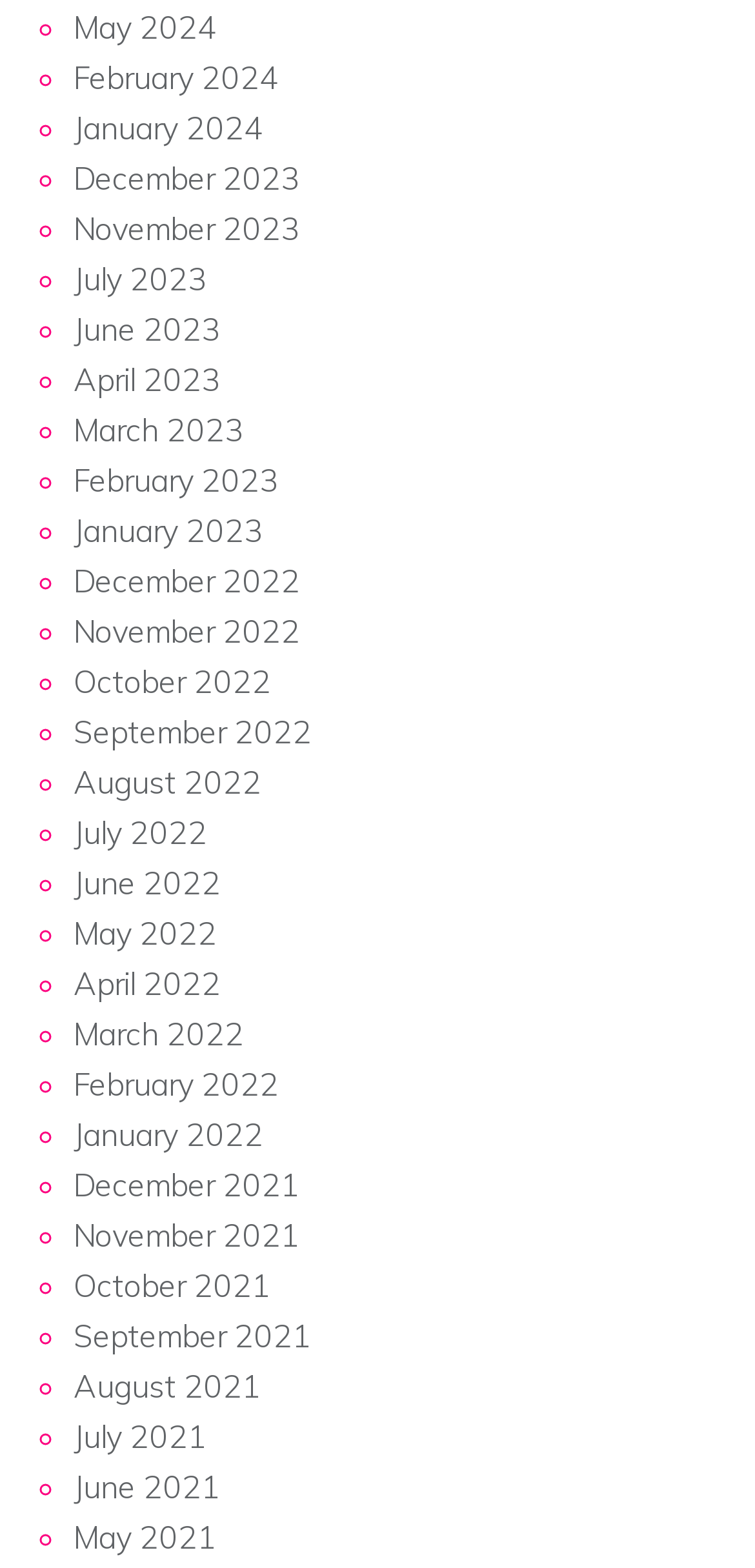What is the latest month listed?
Using the image, answer in one word or phrase.

May 2024